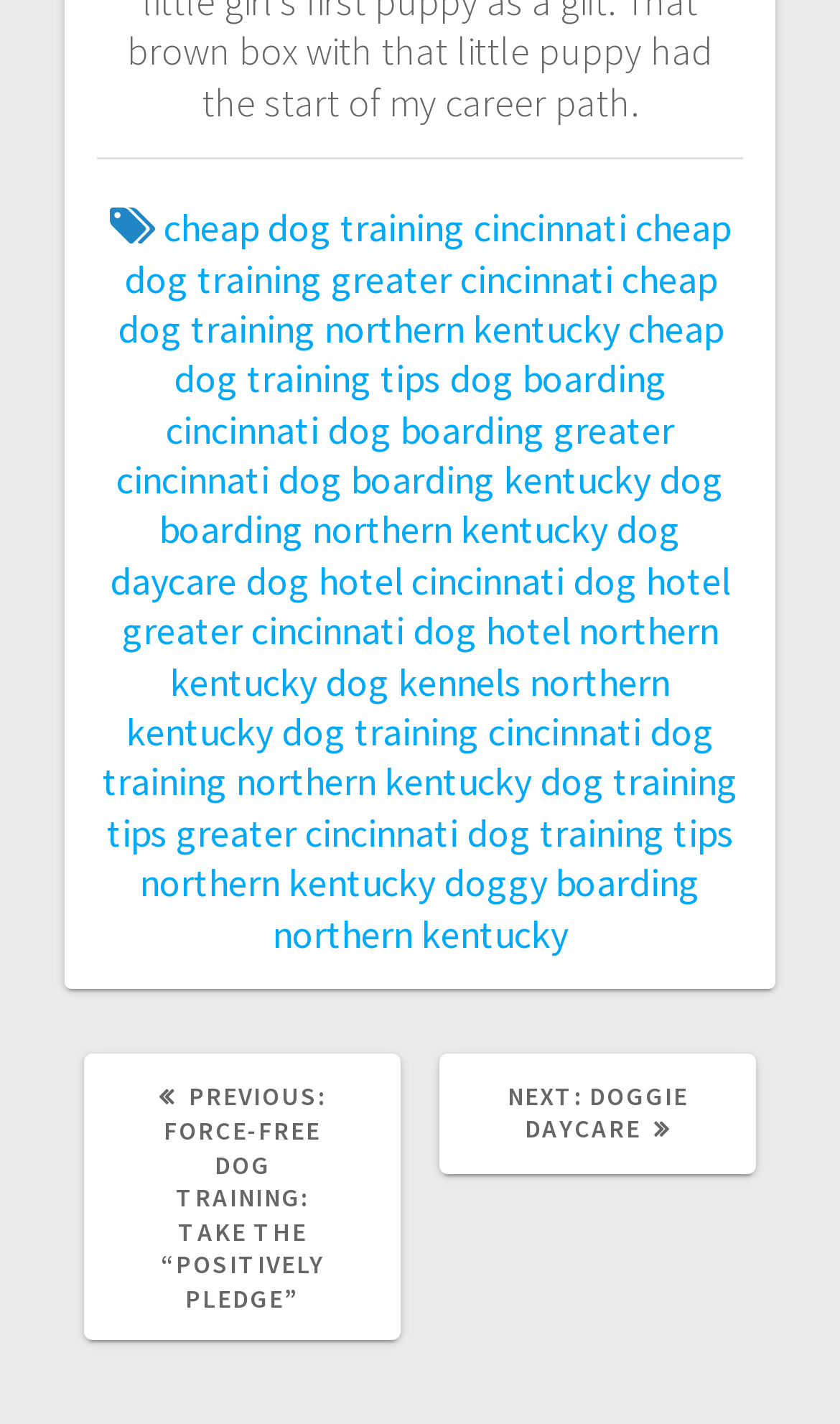Find the bounding box coordinates of the element to click in order to complete the given instruction: "read about dog hotel cincinnati."

[0.292, 0.39, 0.672, 0.425]